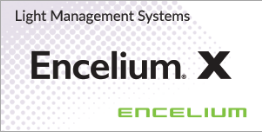What design element is used in the background?
Please provide a single word or phrase answer based on the image.

Gradient with dotted patterns